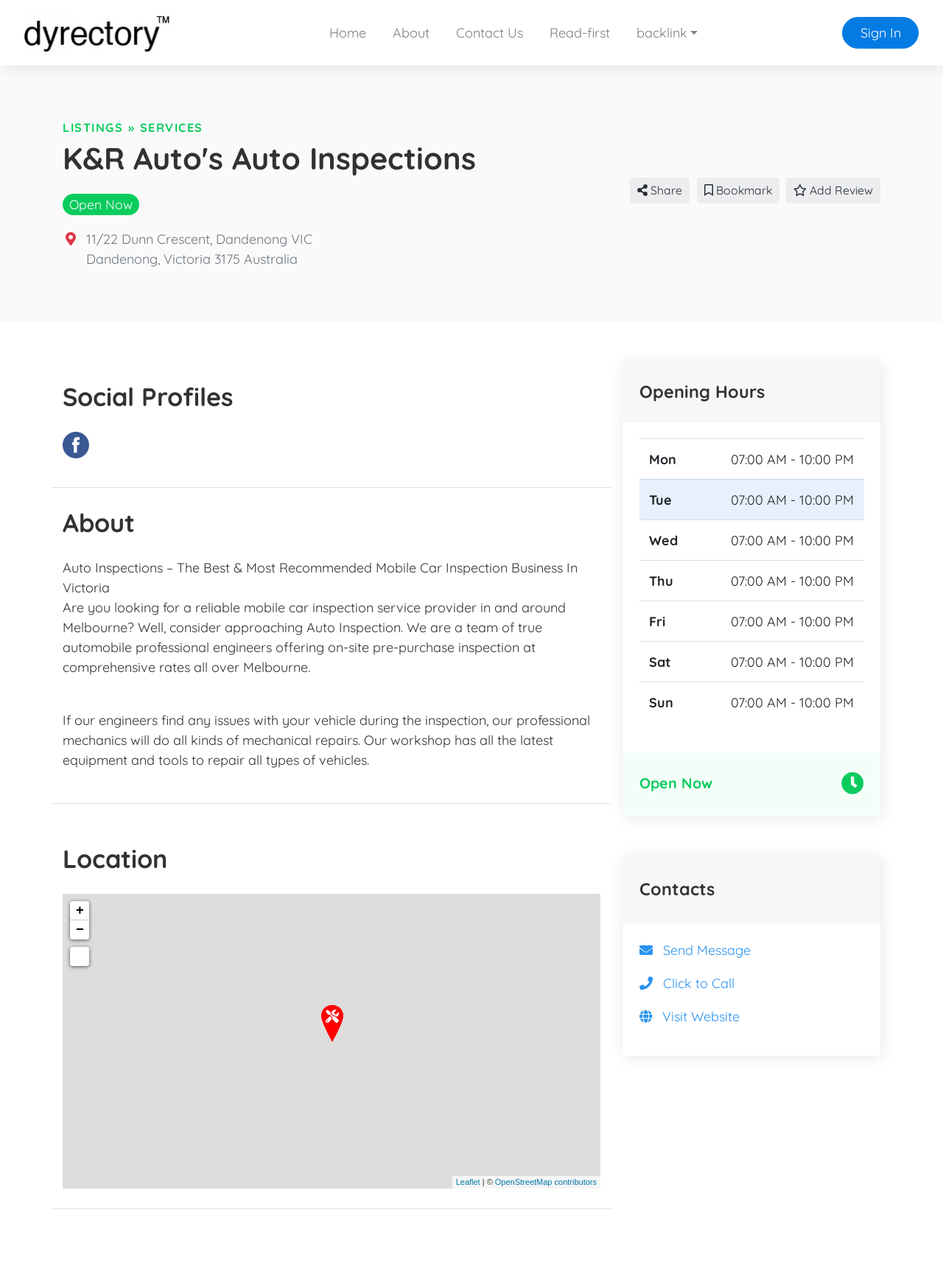Give a one-word or one-phrase response to the question: 
What are the operating hours of the auto inspection service?

07:00 AM - 10:00 PM, 7 days a week